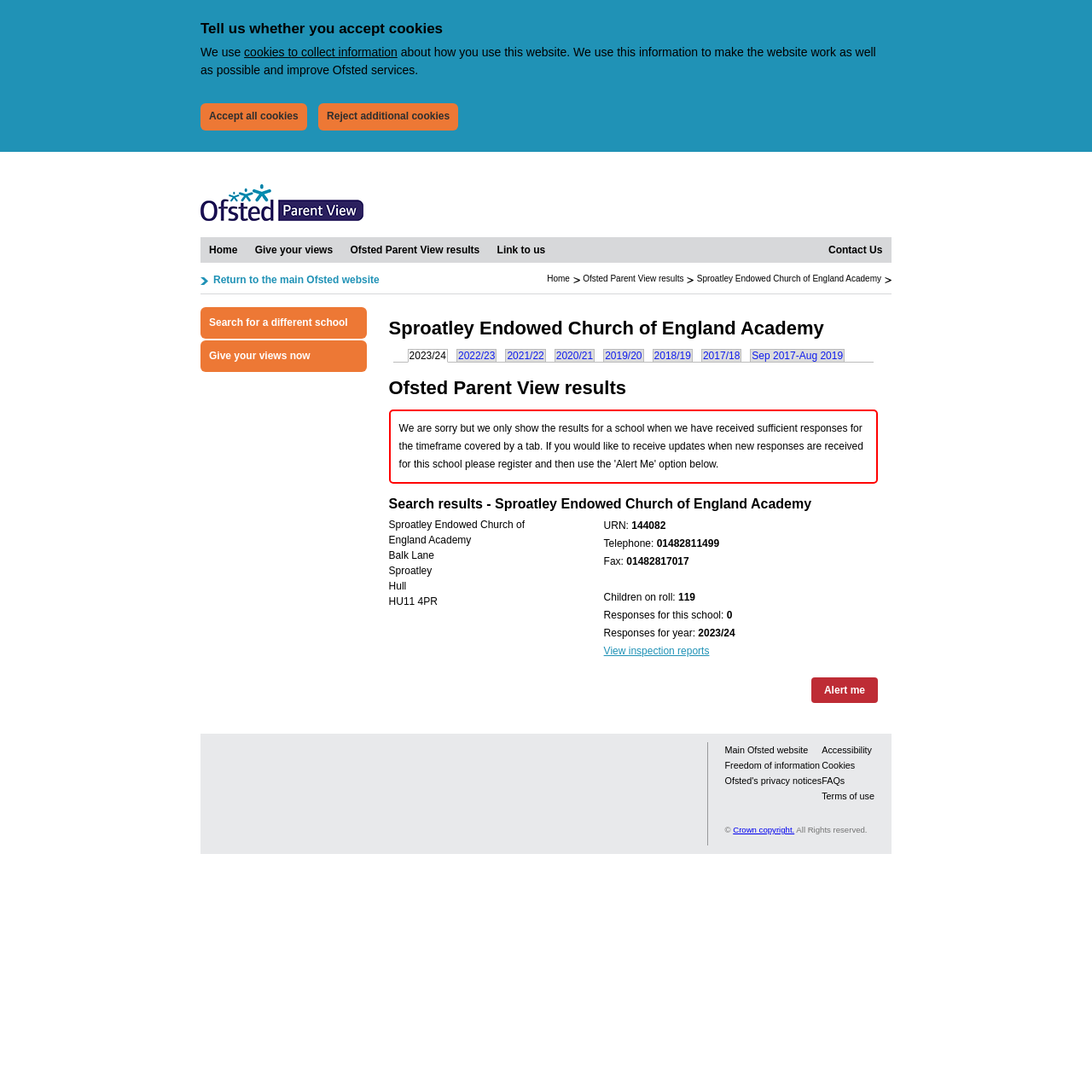What is the name of the school?
Refer to the screenshot and deliver a thorough answer to the question presented.

I found the answer by looking at the heading element with the text 'Sproatley Endowed Church of England Academy' which is located at the top of the webpage, indicating that it is the title of the school.